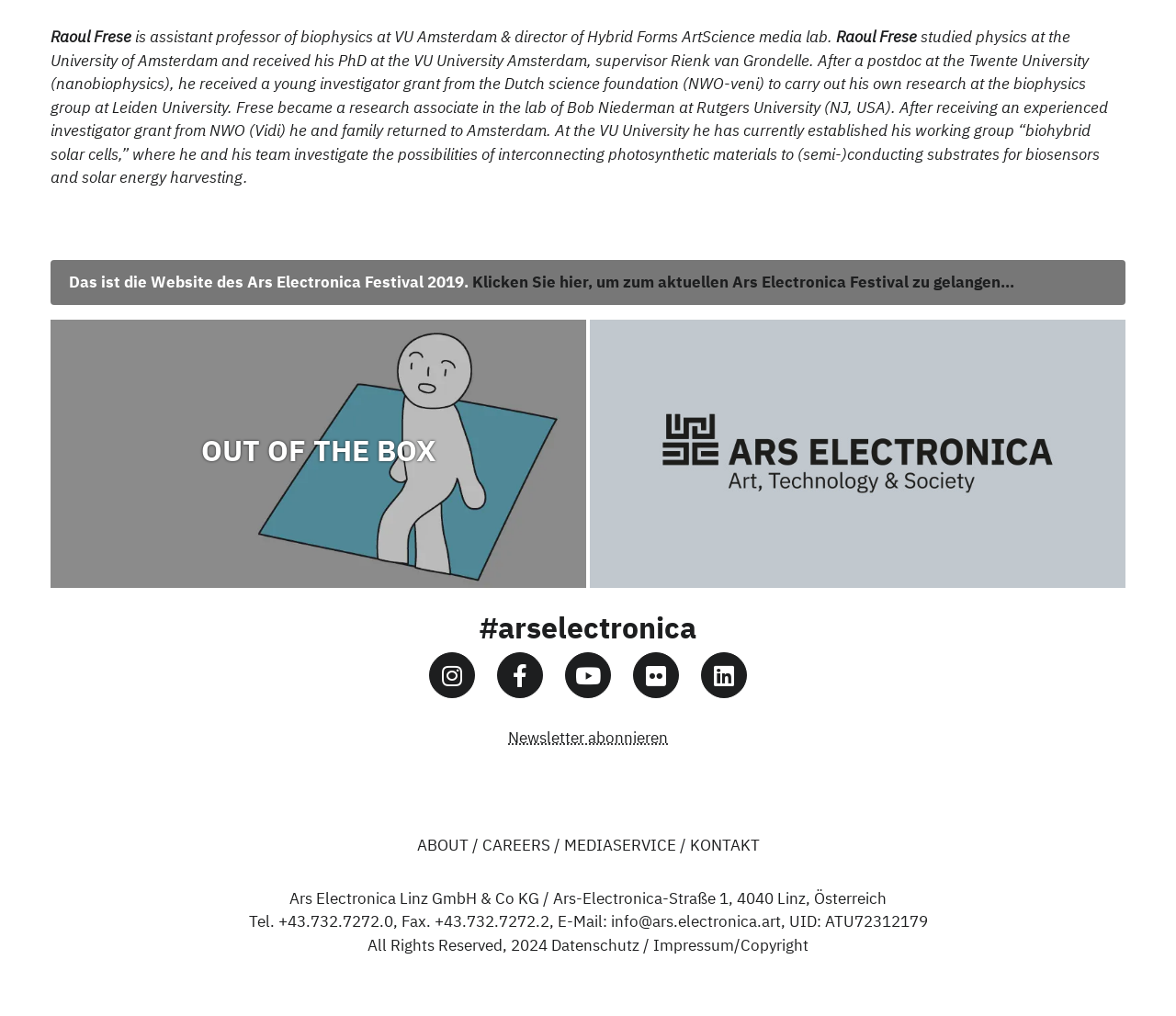What is the name of the festival mentioned on this webpage?
Give a comprehensive and detailed explanation for the question.

The webpage has a link 'Klicken Sie hier, um zum aktuellen Ars Electronica Festival zu gelangen…' which suggests that the webpage is related to the Ars Electronica Festival.